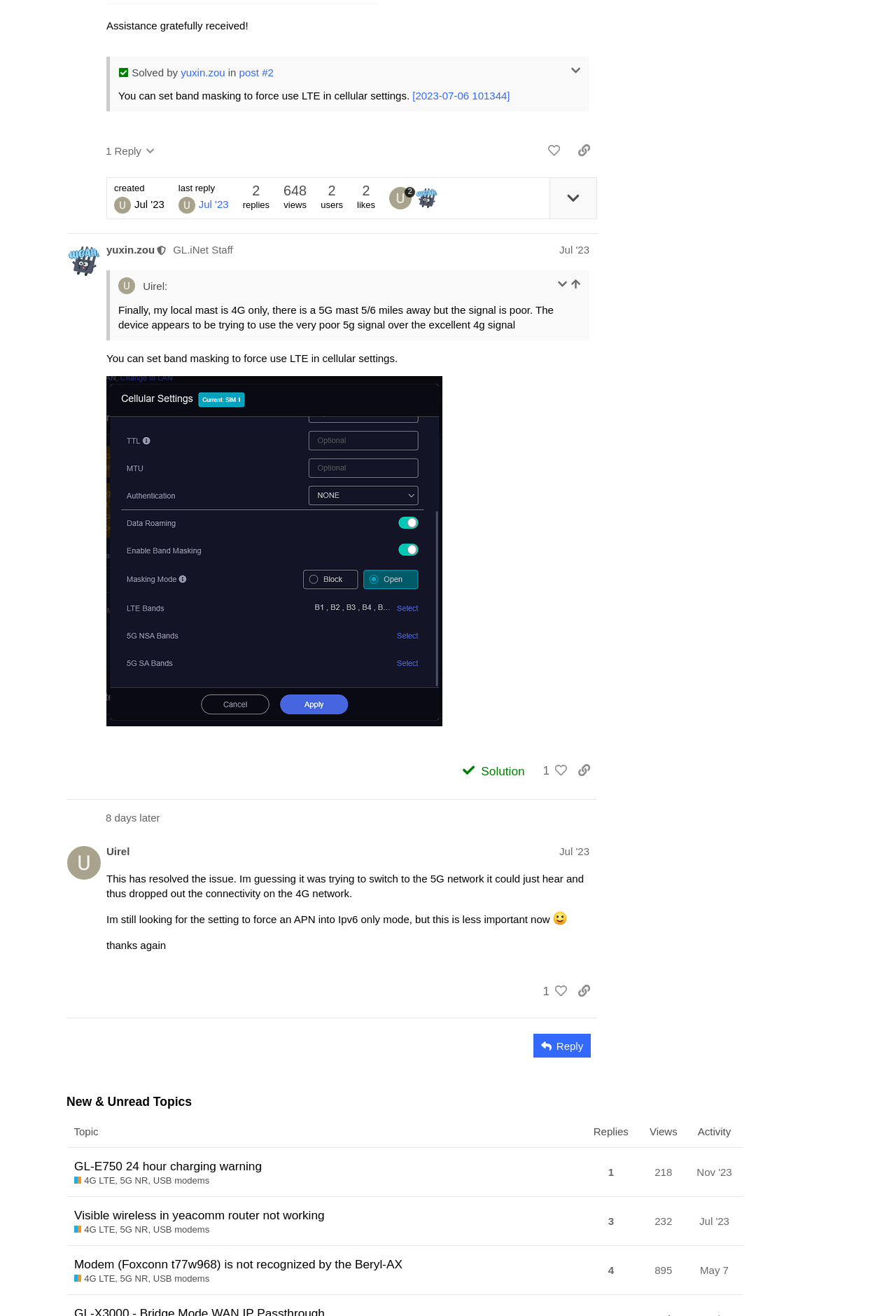Please locate the UI element described by "2023-07-06 101344613×638 19.8 KB" and provide its bounding box coordinates.

[0.119, 0.286, 0.494, 0.552]